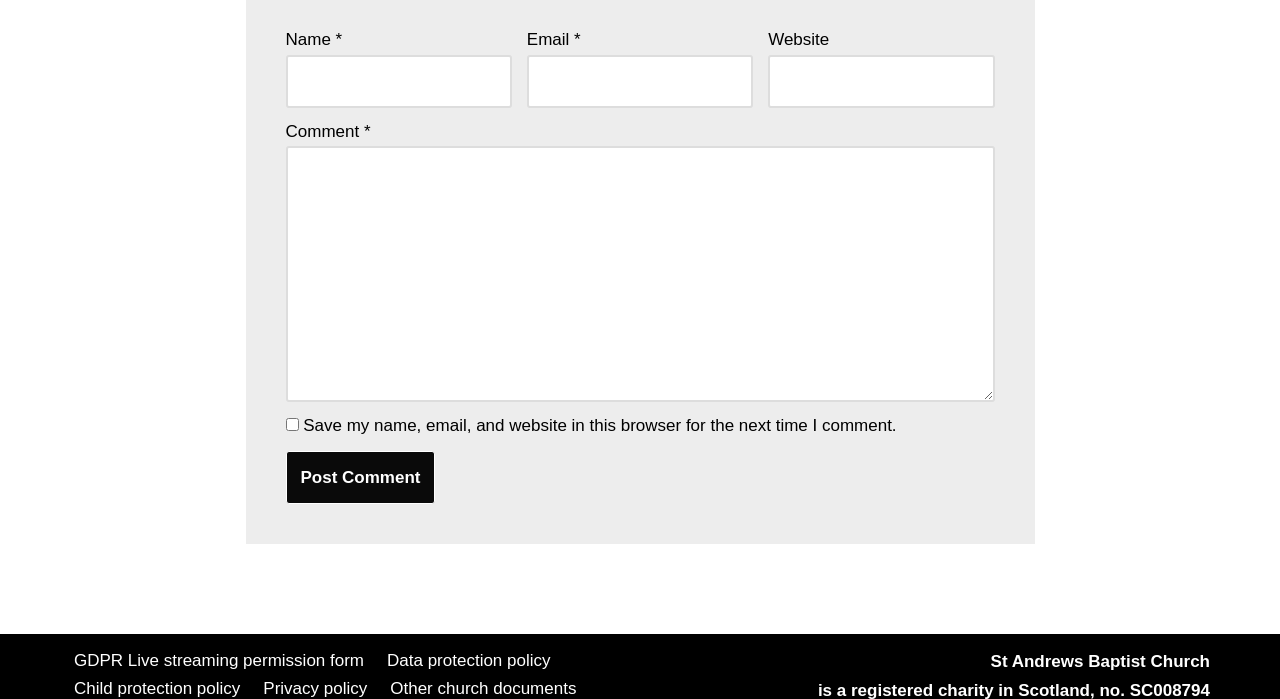How many links are there at the bottom?
Based on the screenshot, provide a one-word or short-phrase response.

3